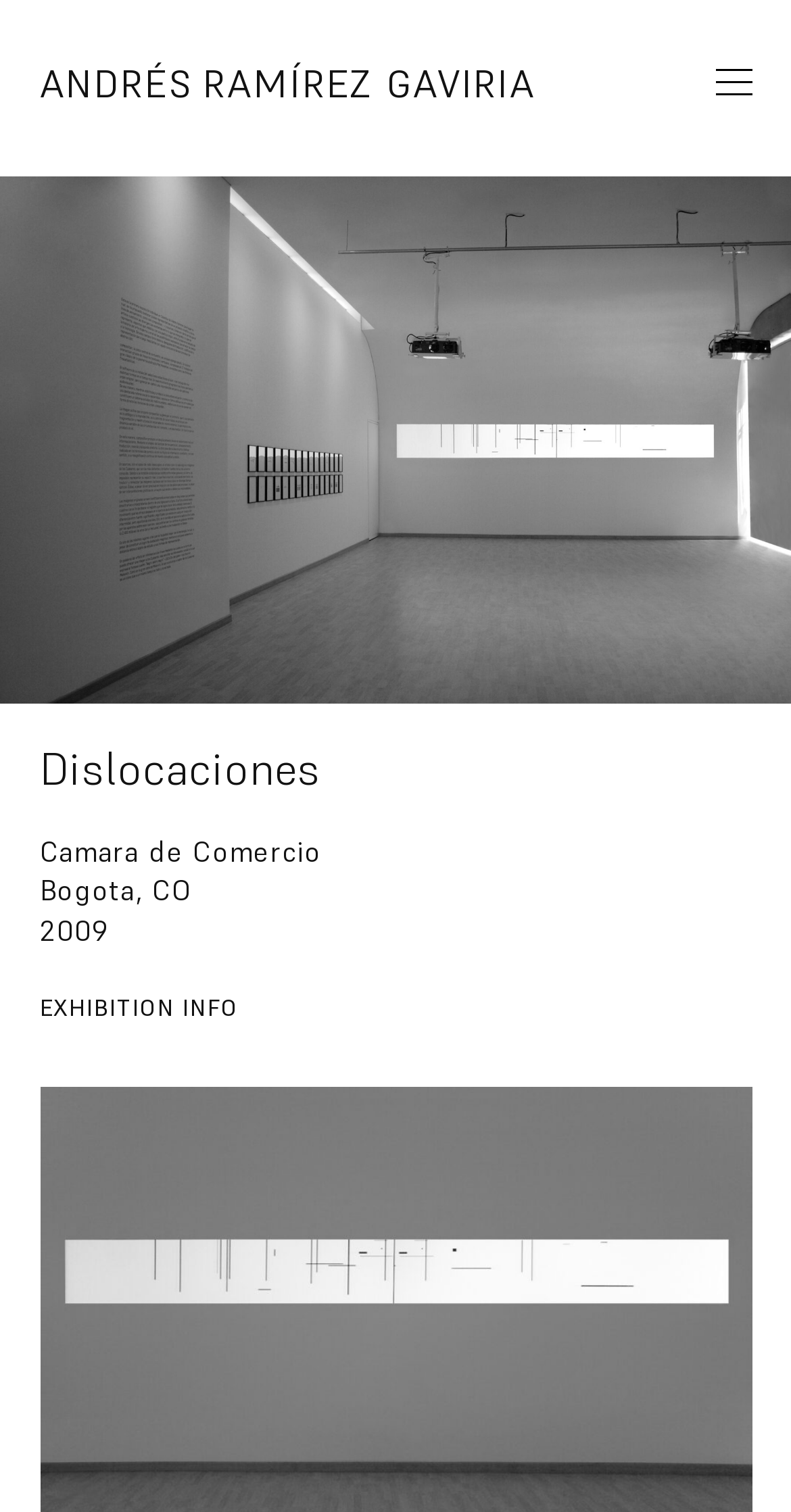Determine the bounding box coordinates of the UI element that matches the following description: "Primary Menuspan>". The coordinates should be four float numbers between 0 and 1 in the format [left, top, right, bottom].

[0.904, 0.023, 0.95, 0.077]